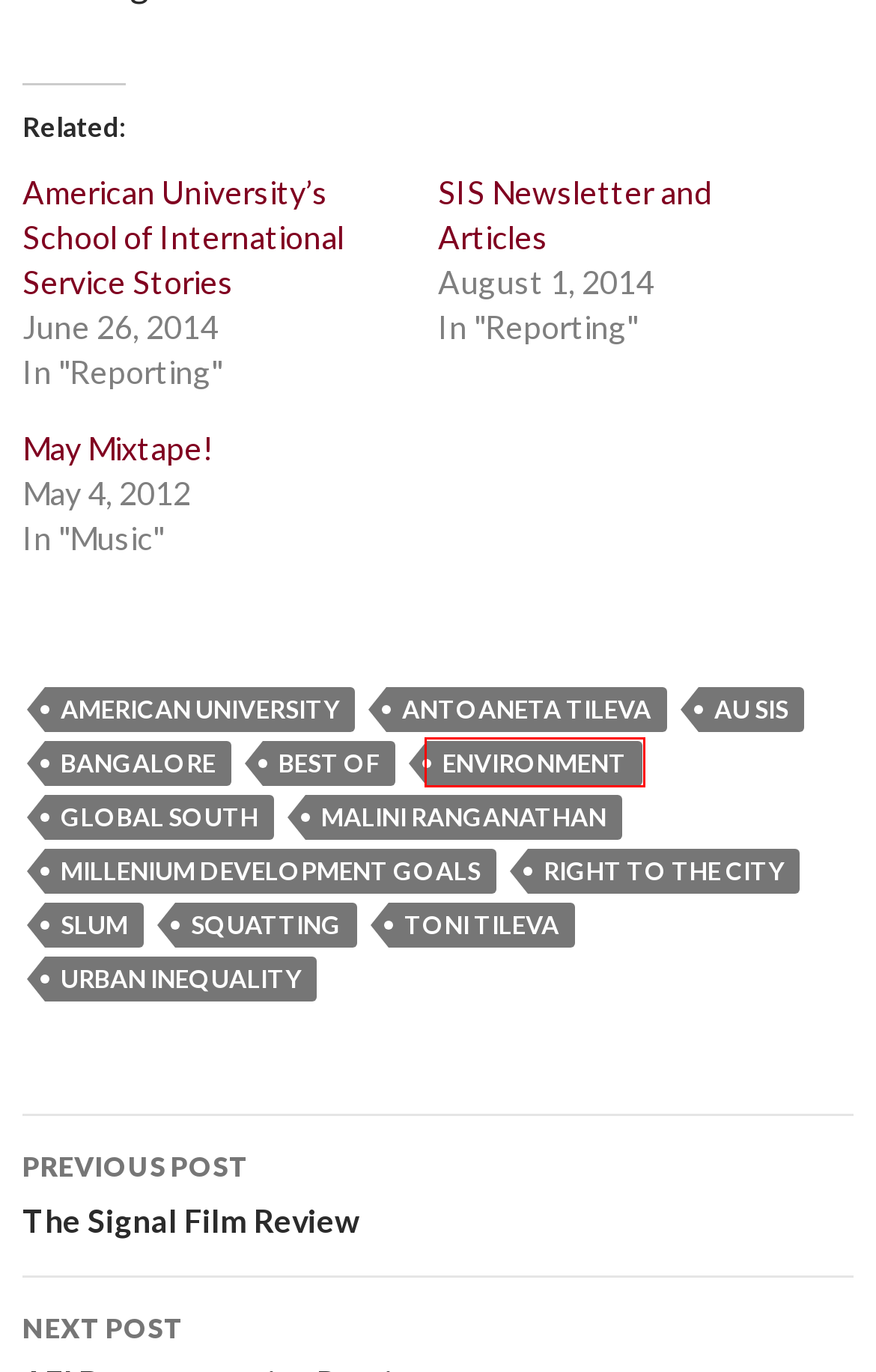View the screenshot of the webpage containing a red bounding box around a UI element. Select the most fitting webpage description for the new page shown after the element in the red bounding box is clicked. Here are the candidates:
A. American University’s School of International Service Stories | Toni Tileva
B. slum | Toni Tileva
C. SIS Newsletter and Articles | Toni Tileva
D. environment | Toni Tileva
E. May Mixtape! | Toni Tileva
F. squatting | Toni Tileva
G. malini ranganathan | Toni Tileva
H. millenium development goals | Toni Tileva

D